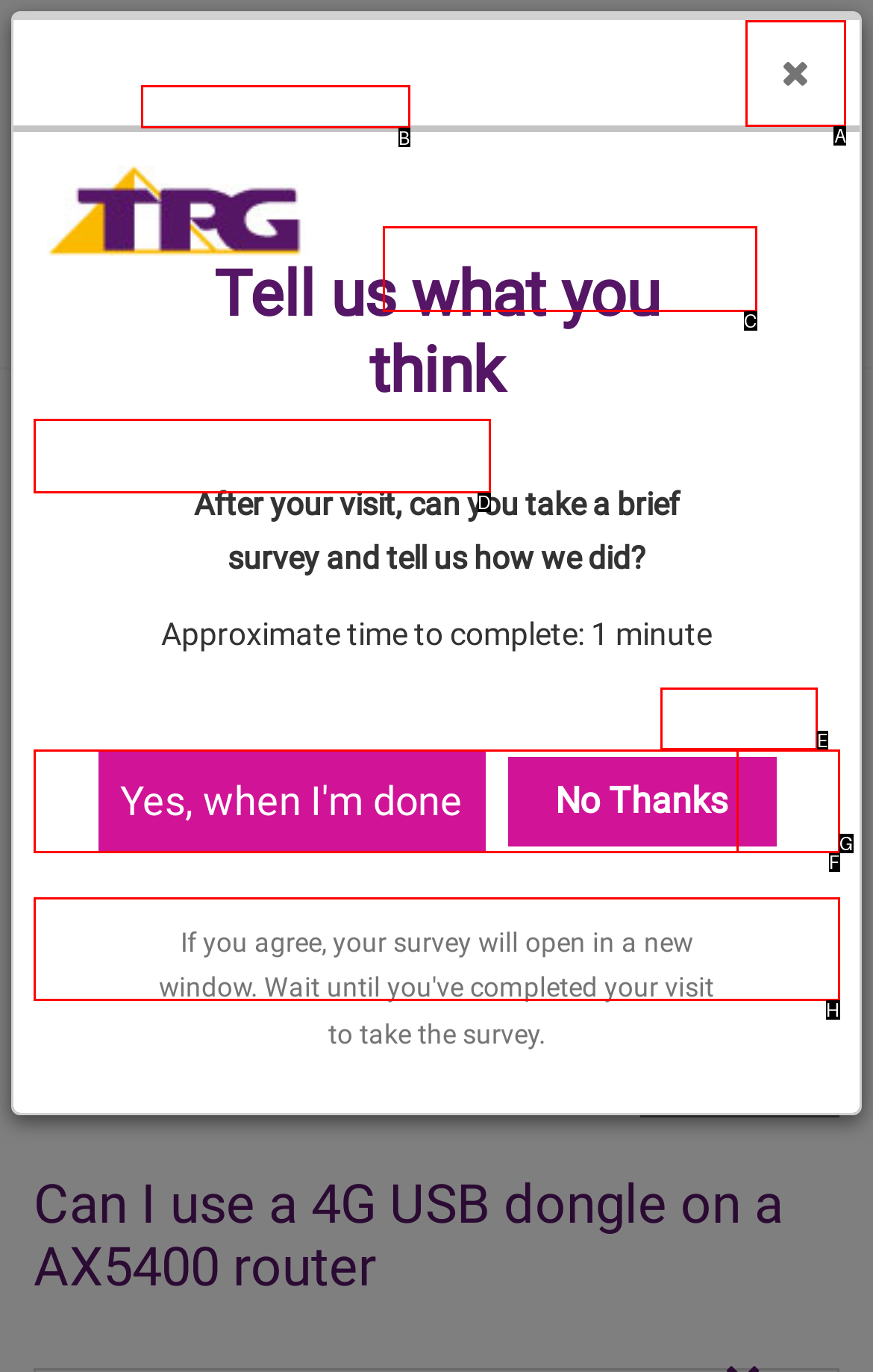Tell me which one HTML element I should click to complete the following task: Close the feedback dialog Answer with the option's letter from the given choices directly.

A